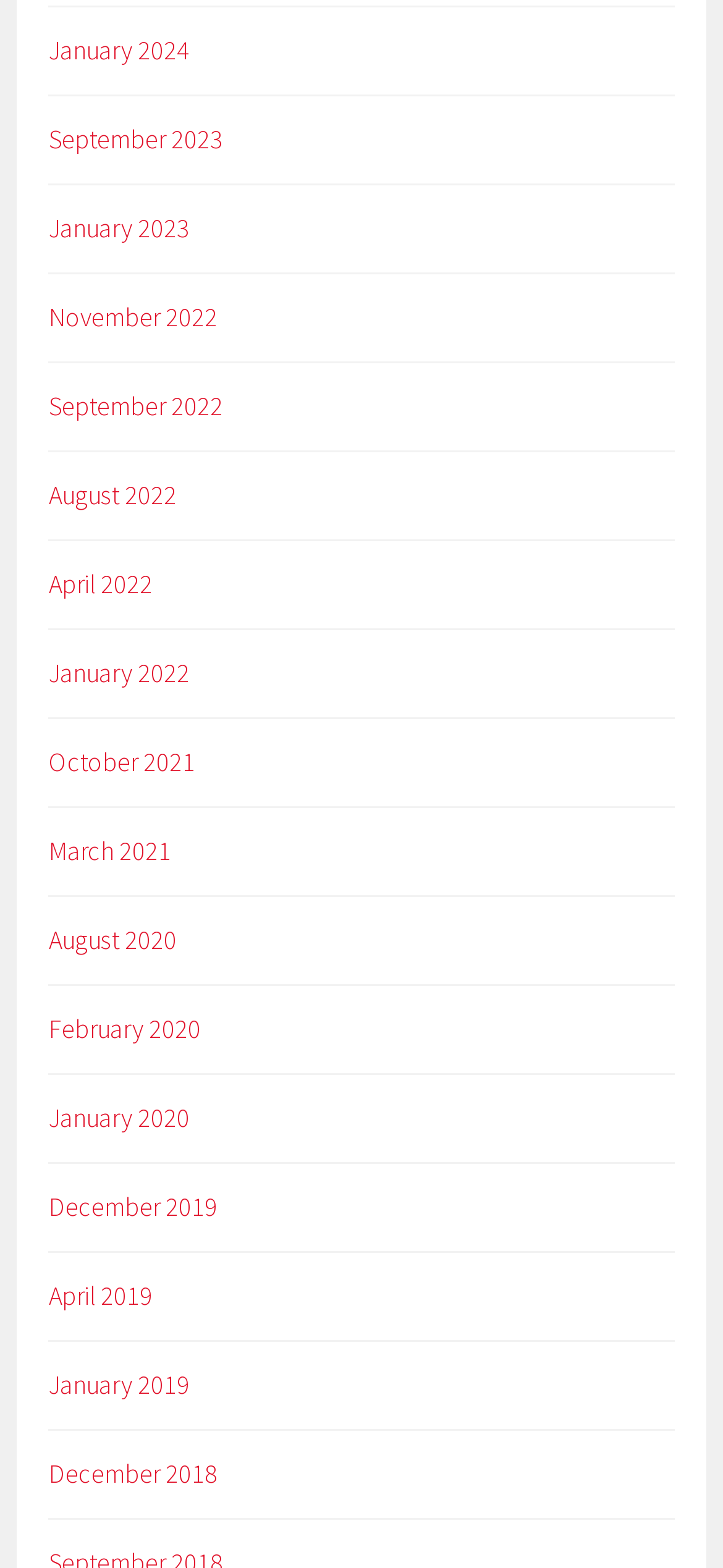Please locate the bounding box coordinates of the element that needs to be clicked to achieve the following instruction: "visit September 2022". The coordinates should be four float numbers between 0 and 1, i.e., [left, top, right, bottom].

[0.068, 0.248, 0.309, 0.27]